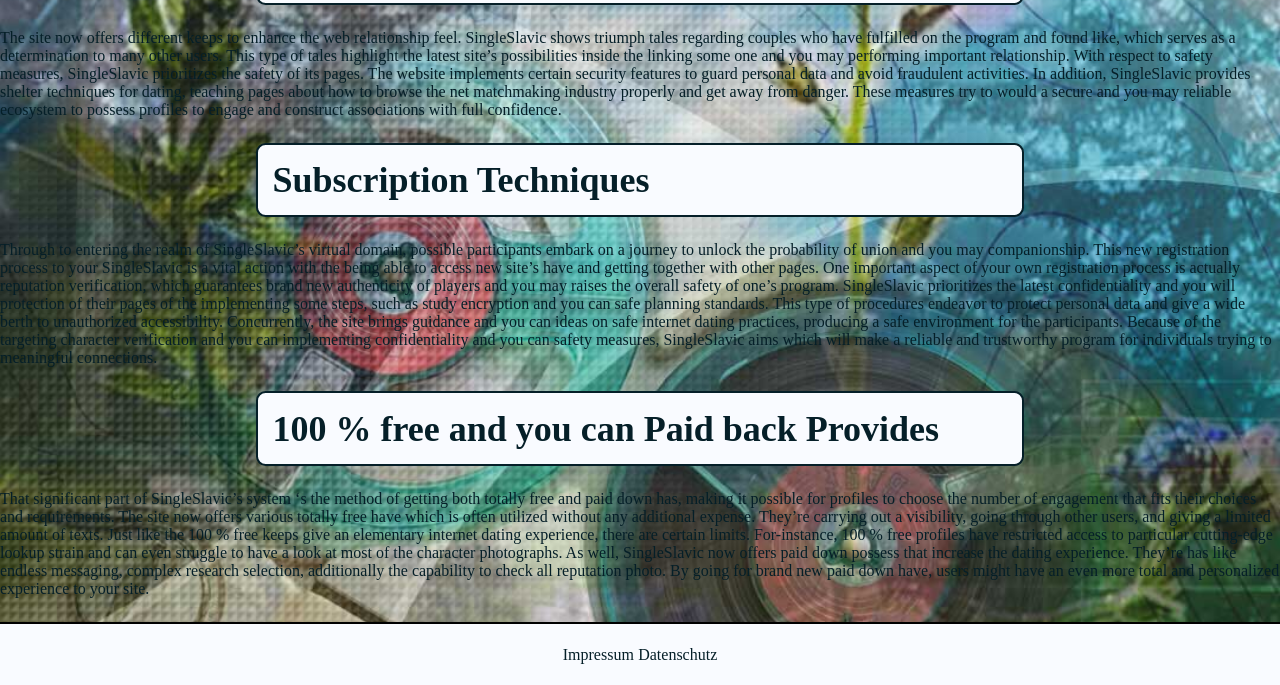Identify the bounding box coordinates for the UI element described as: "Impressum". The coordinates should be provided as four floats between 0 and 1: [left, top, right, bottom].

[0.44, 0.943, 0.495, 0.969]